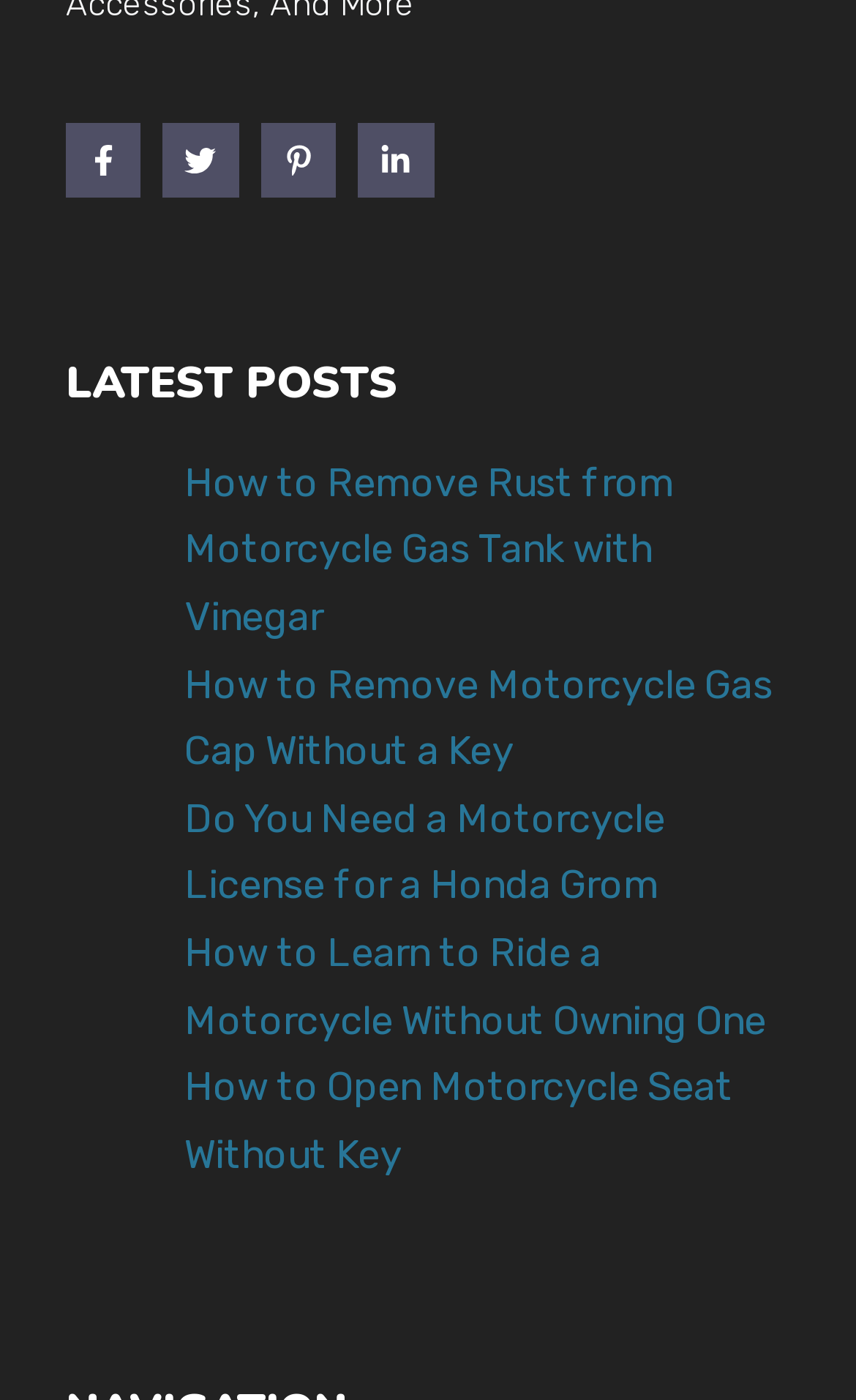Please specify the bounding box coordinates of the element that should be clicked to execute the given instruction: 'visit Facebook page'. Ensure the coordinates are four float numbers between 0 and 1, expressed as [left, top, right, bottom].

[0.077, 0.087, 0.165, 0.141]